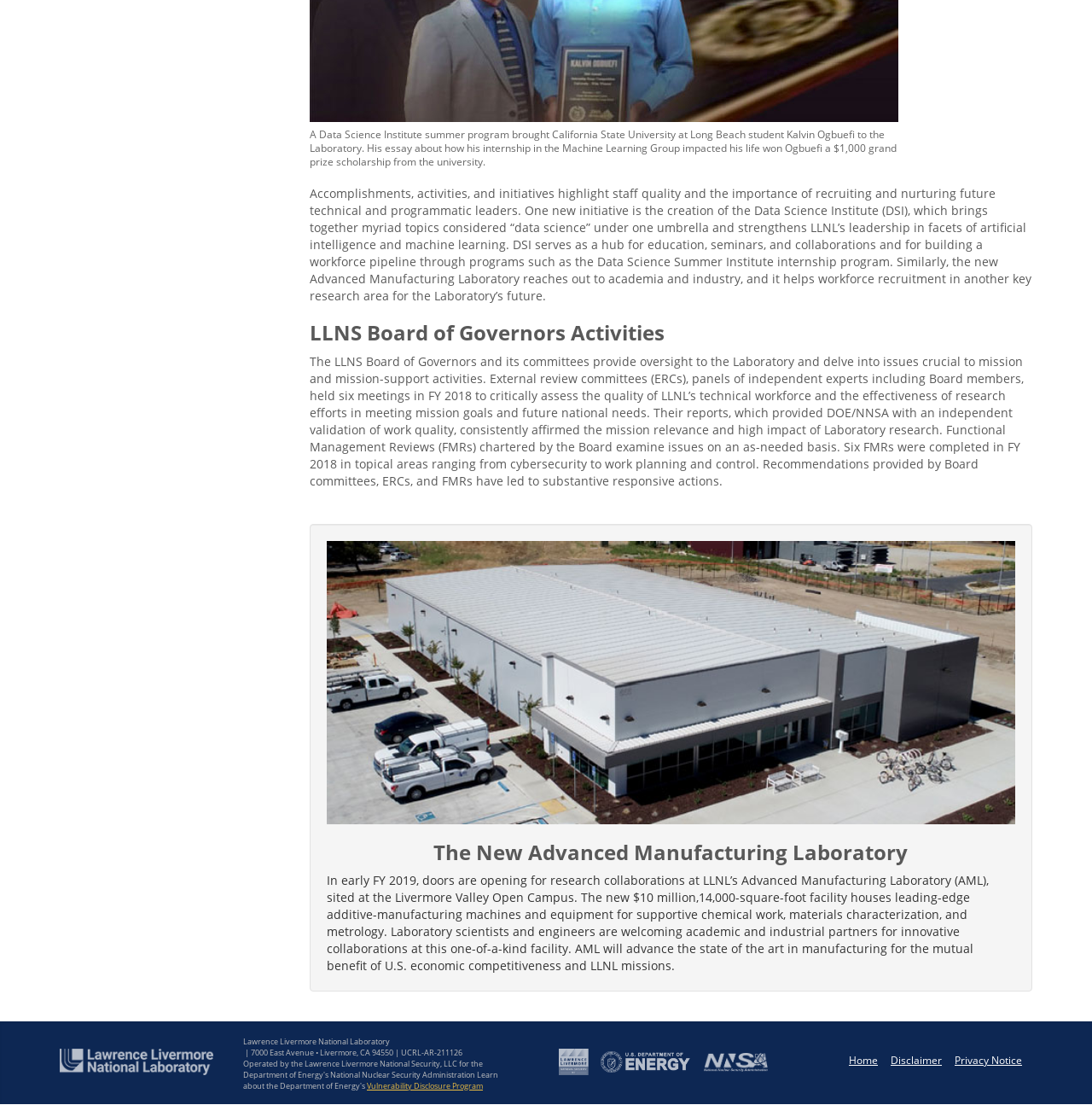Please answer the following question using a single word or phrase: 
How many images are on the page?

3